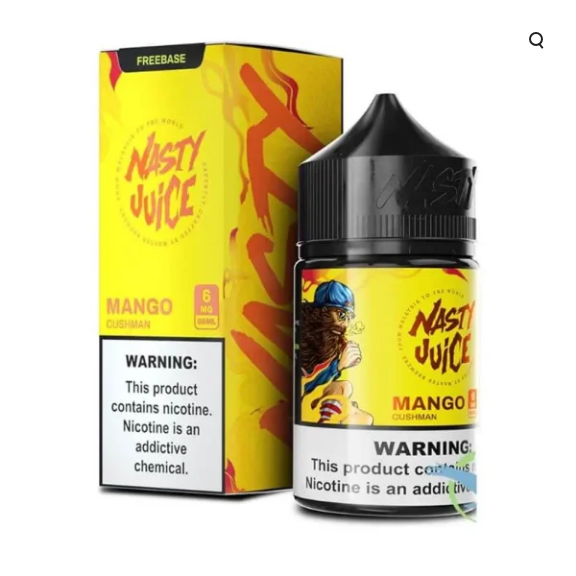Refer to the screenshot and answer the following question in detail:
What is the status of nicotine according to the warning?

The warning on the side of the bottle informs users that it contains nicotine, highlighting its status as an addictive chemical.